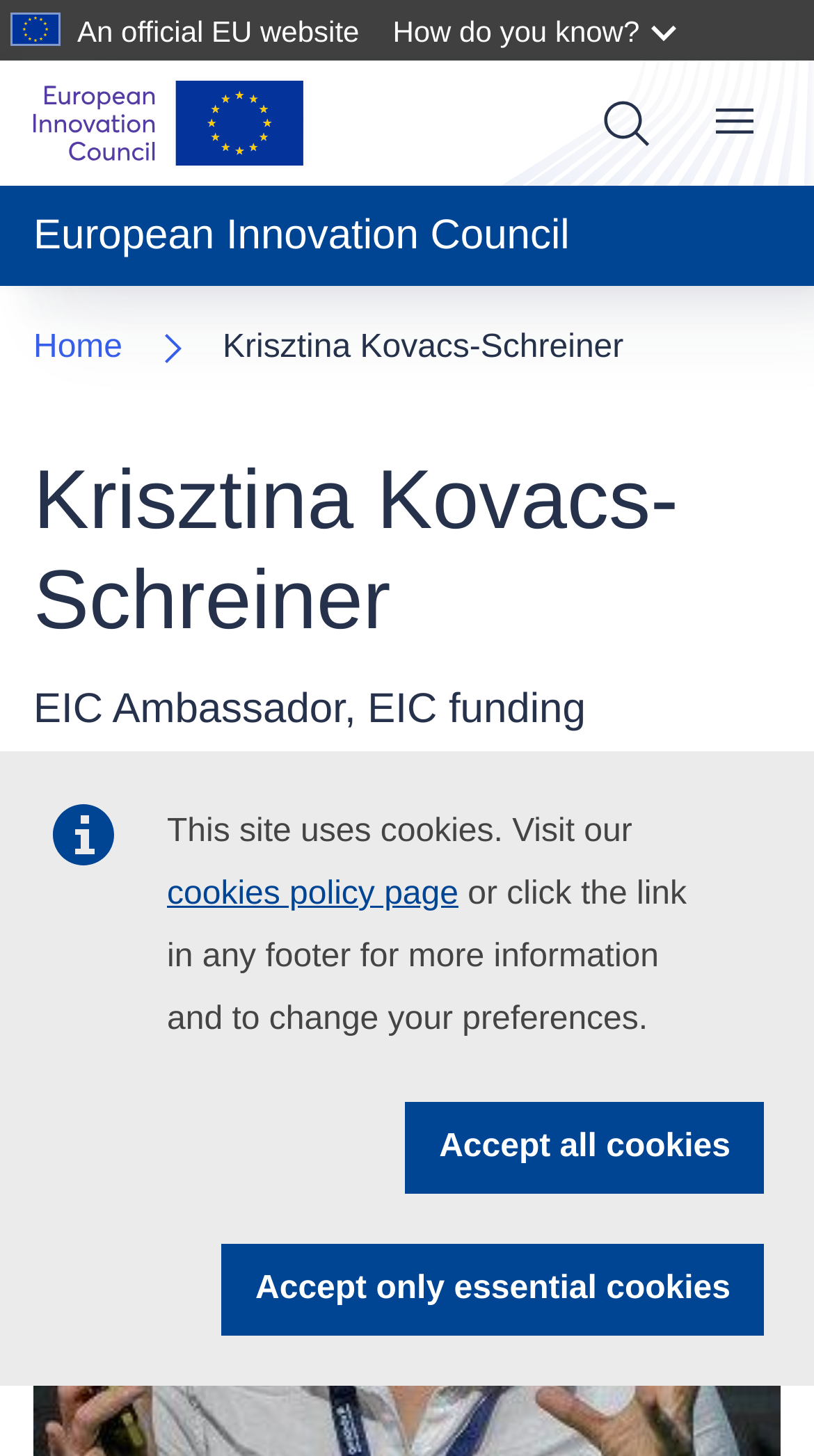Give a succinct answer to this question in a single word or phrase: 
What is the name of the EIC Ambassador?

Krisztina Kovacs-Schreiner